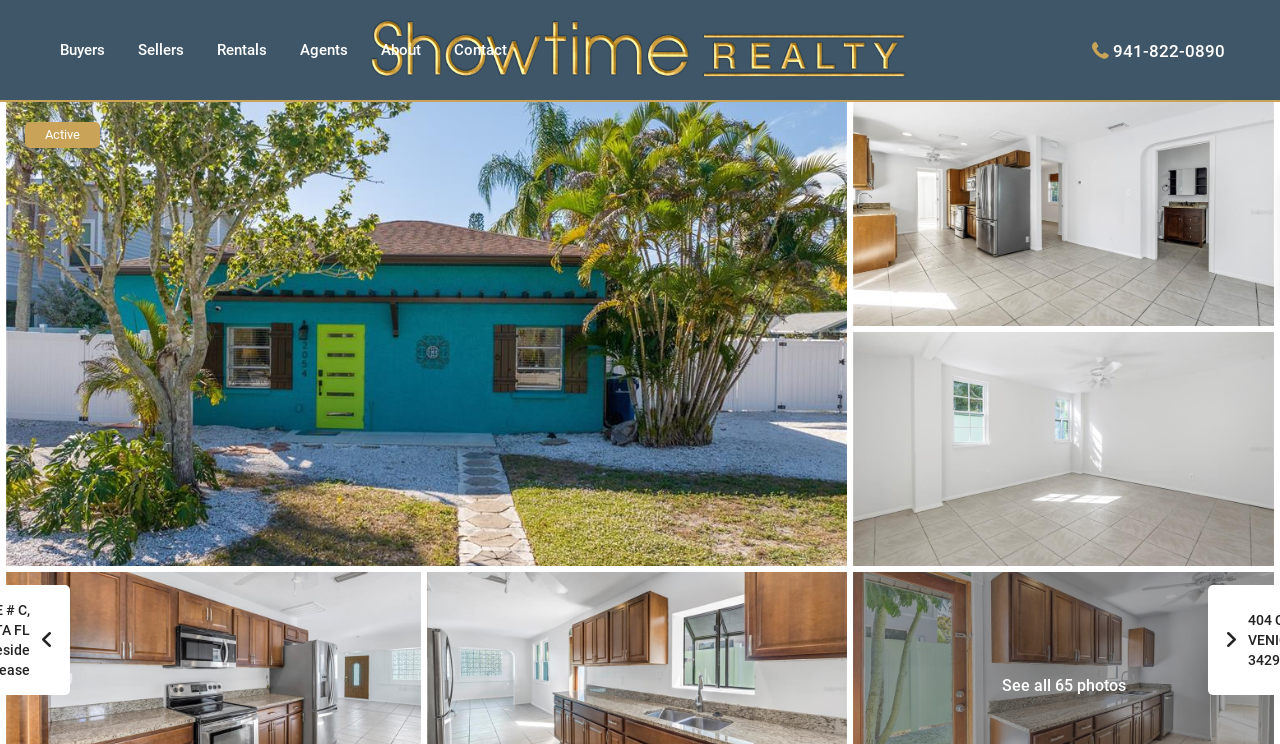Given the description "alt="company logo"", determine the bounding box of the corresponding UI element.

[0.285, 0.011, 0.715, 0.123]